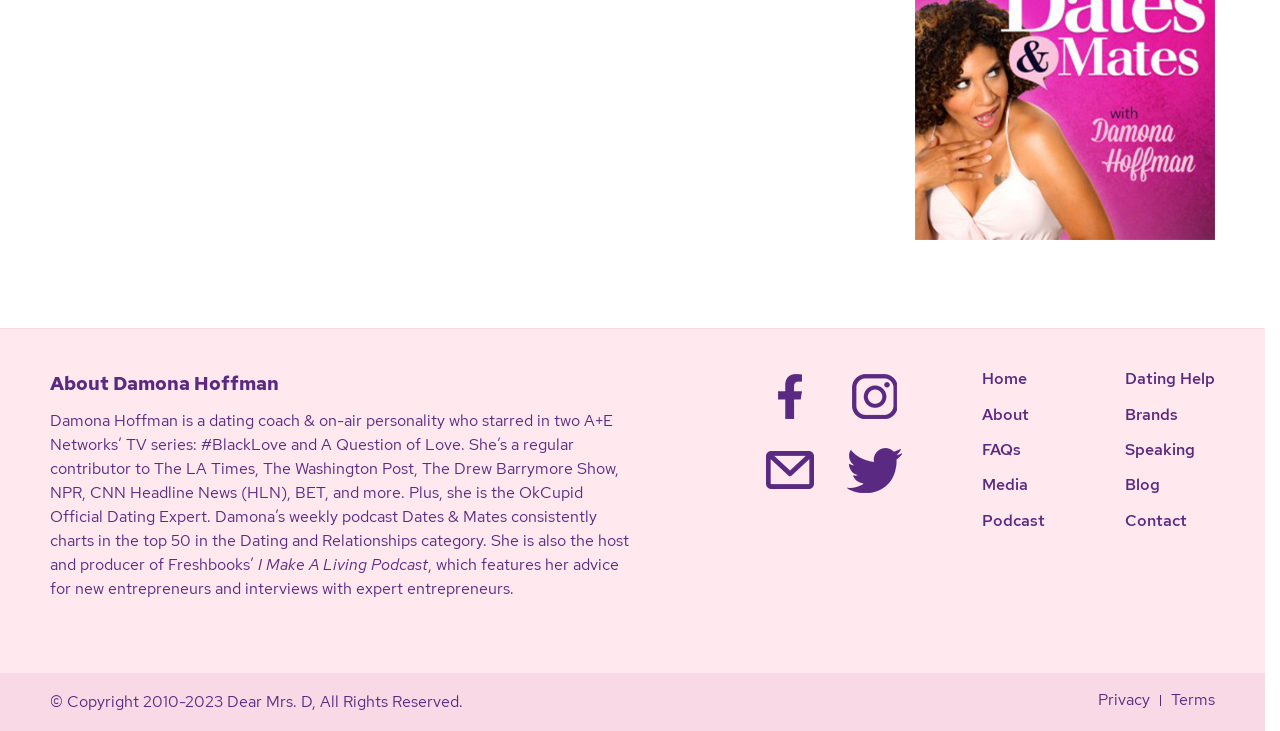Please identify the bounding box coordinates of the area I need to click to accomplish the following instruction: "Click the link to learn more about Damona Hoffman".

[0.714, 0.306, 0.949, 0.335]